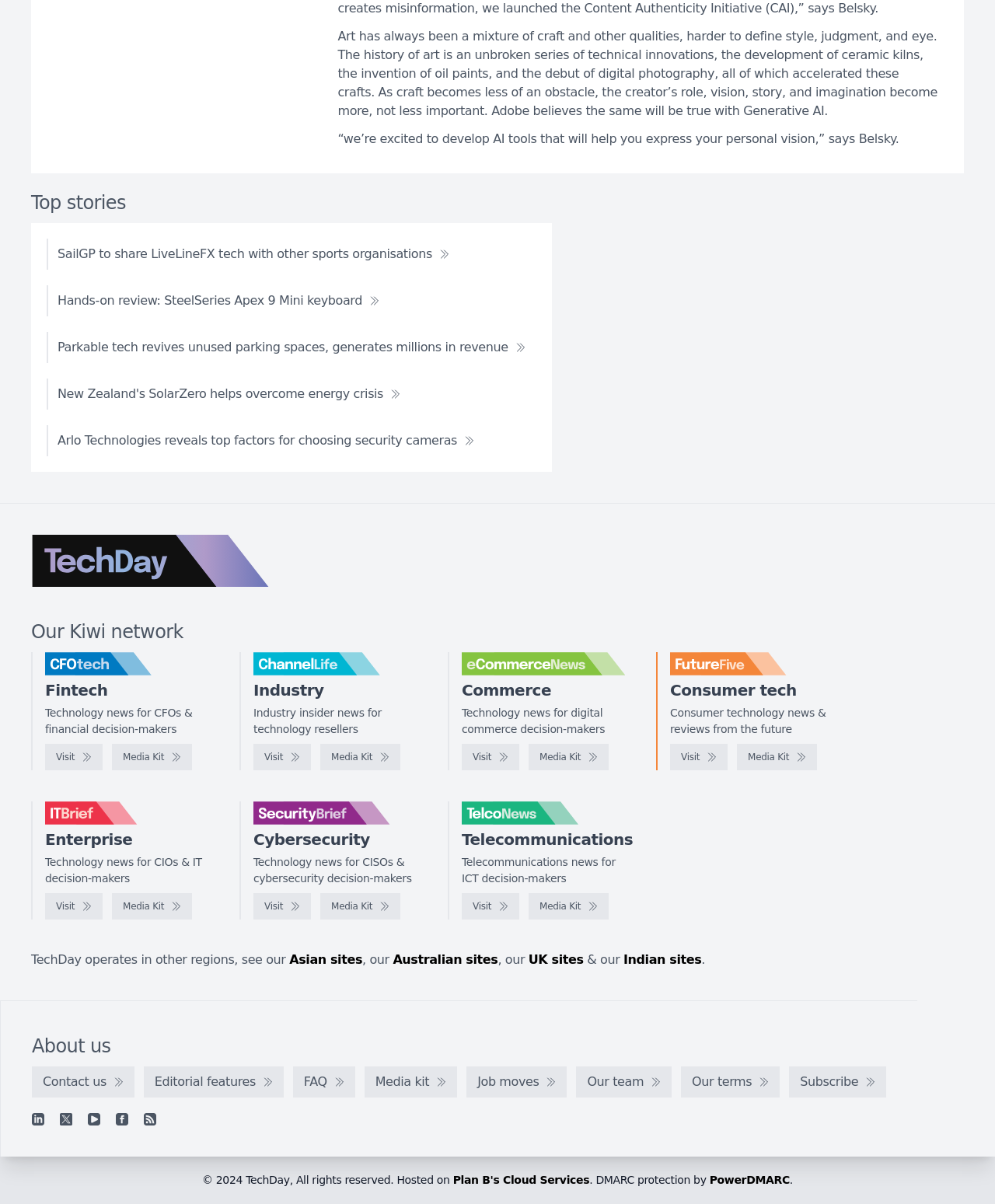Identify the bounding box coordinates for the element you need to click to achieve the following task: "Check out eCommerceNews". Provide the bounding box coordinates as four float numbers between 0 and 1, in the form [left, top, right, bottom].

[0.464, 0.542, 0.628, 0.561]